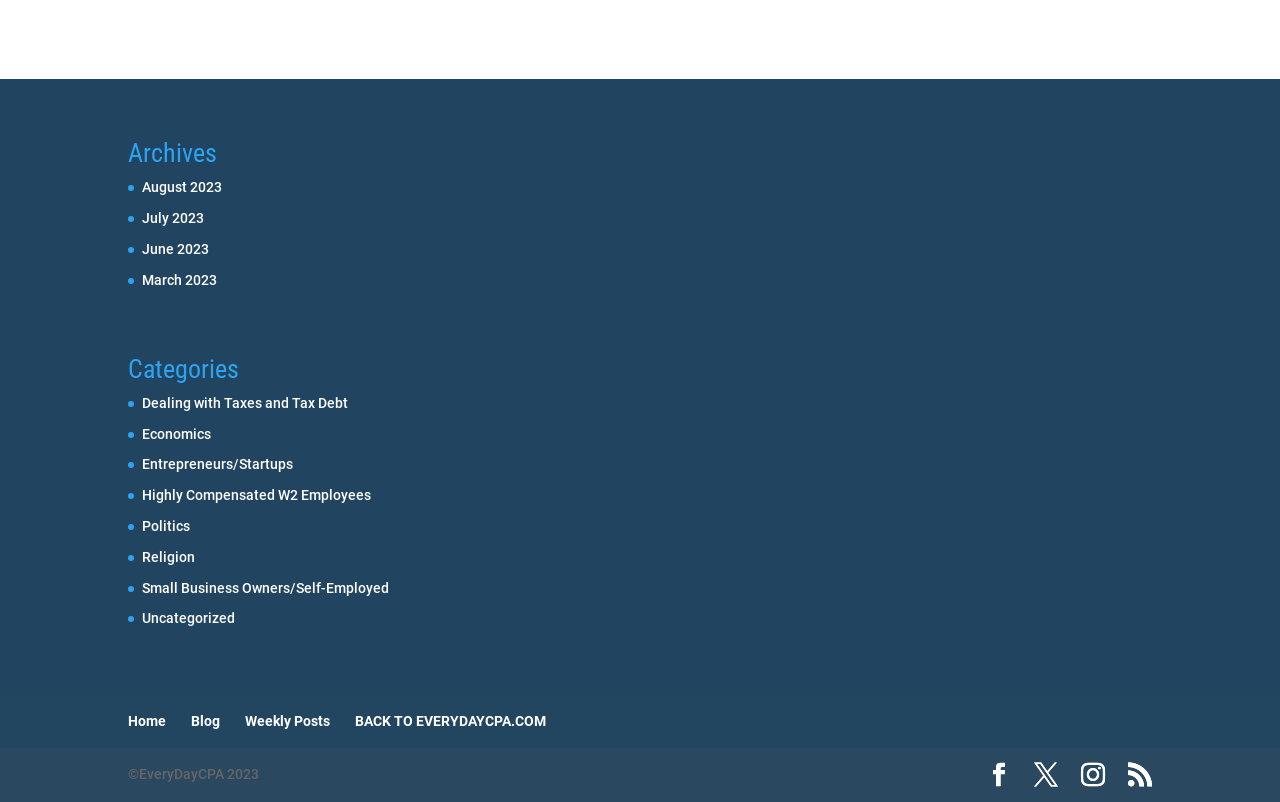Can you specify the bounding box coordinates for the region that should be clicked to fulfill this instruction: "view archives".

[0.1, 0.175, 0.173, 0.22]